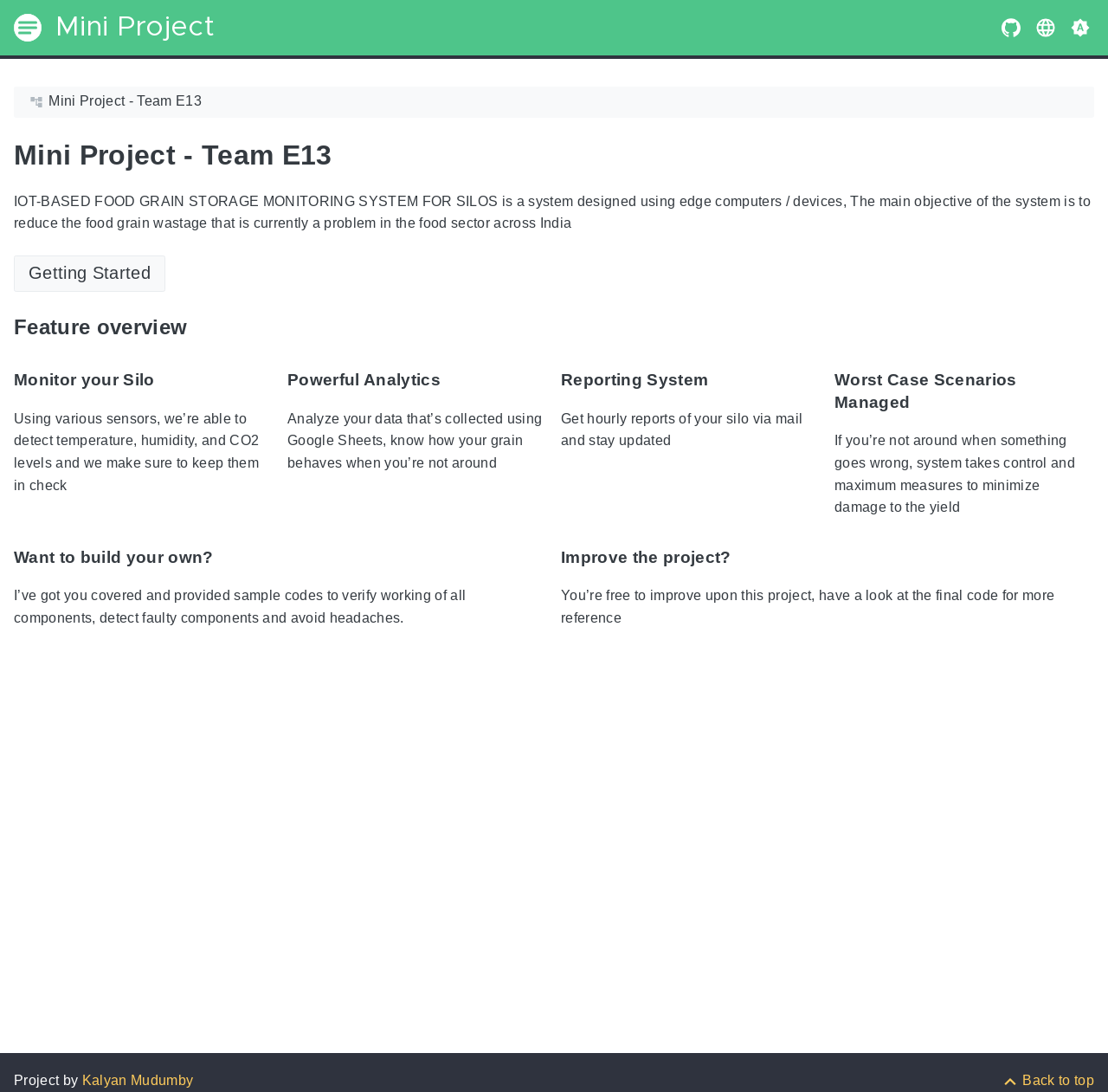What is the purpose of the 'Want to build your own?' feature?
Please look at the screenshot and answer using one word or phrase.

Provide sample codes